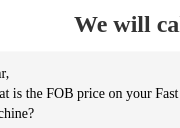What is the company's commitment indicated by the accompanying text?
Please respond to the question with a detailed and thorough explanation.

The accompanying text 'We will call you back soon!' suggests that the company is committed to providing prompt responses to customer inquiries, highlighting their focus on customer service and engagement in the pre-sales process for industrial machinery.